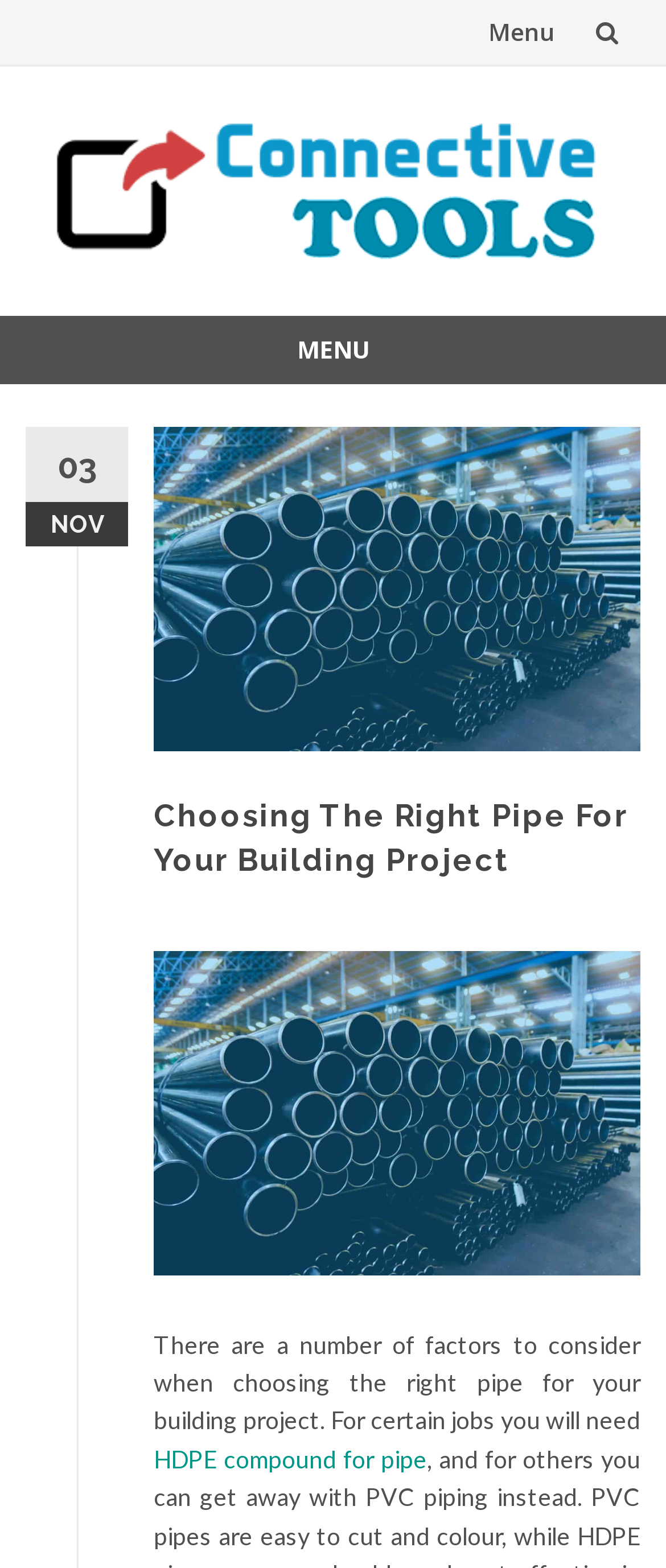Is there a link to skip to content on the webpage?
Provide an in-depth answer to the question, covering all aspects.

The webpage has a link element with the text 'Skip to content', which suggests that users can click on this link to bypass the introductory content and go directly to the main content of the webpage.